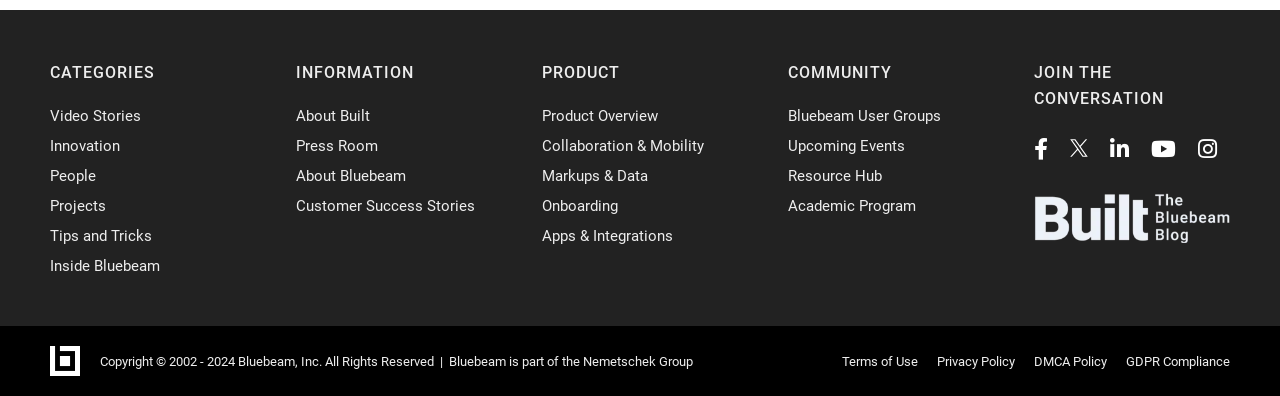Please specify the bounding box coordinates of the area that should be clicked to accomplish the following instruction: "Explore Product Overview". The coordinates should consist of four float numbers between 0 and 1, i.e., [left, top, right, bottom].

[0.423, 0.271, 0.514, 0.316]